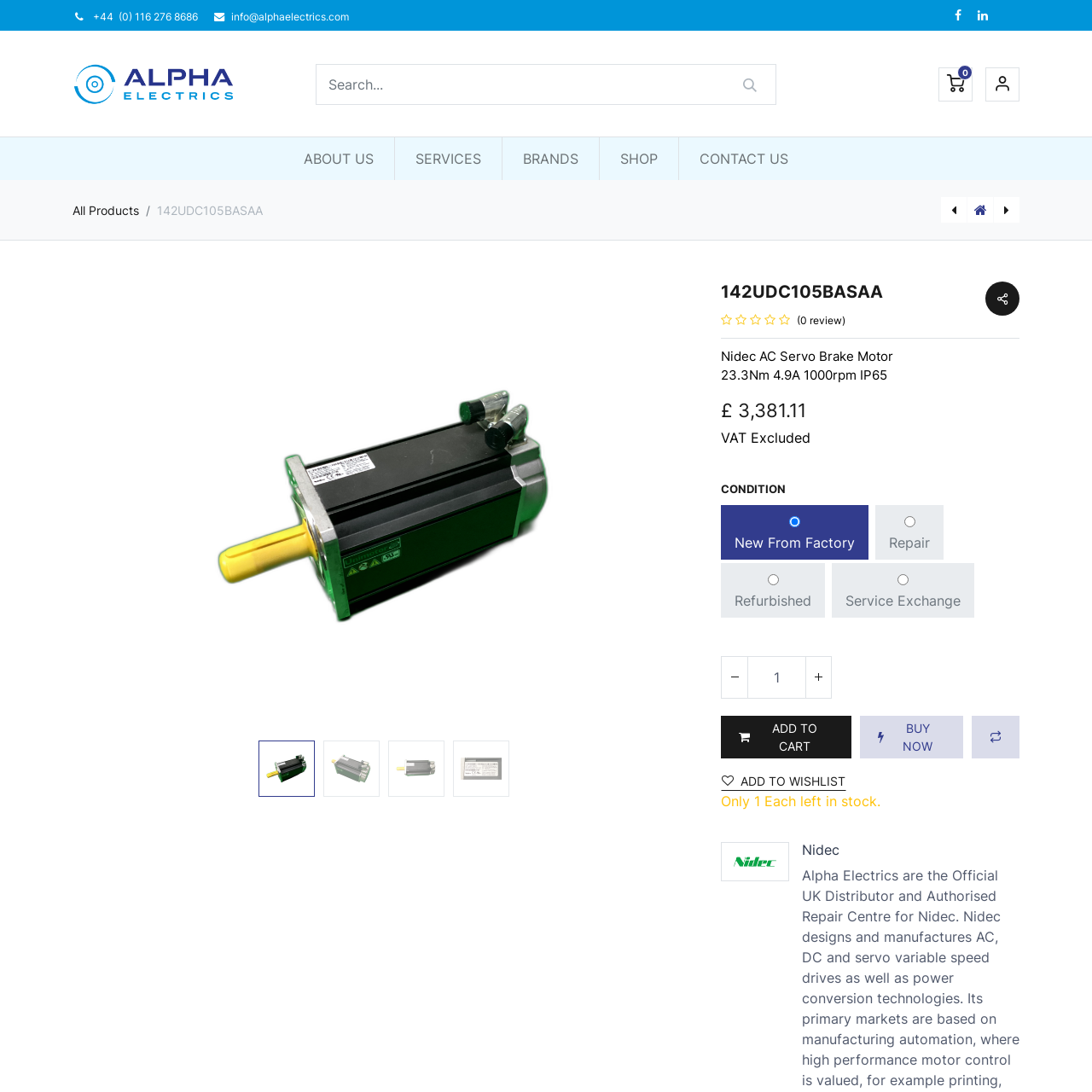Determine the bounding box coordinates for the area that should be clicked to carry out the following instruction: "Search for products".

[0.289, 0.059, 0.711, 0.096]